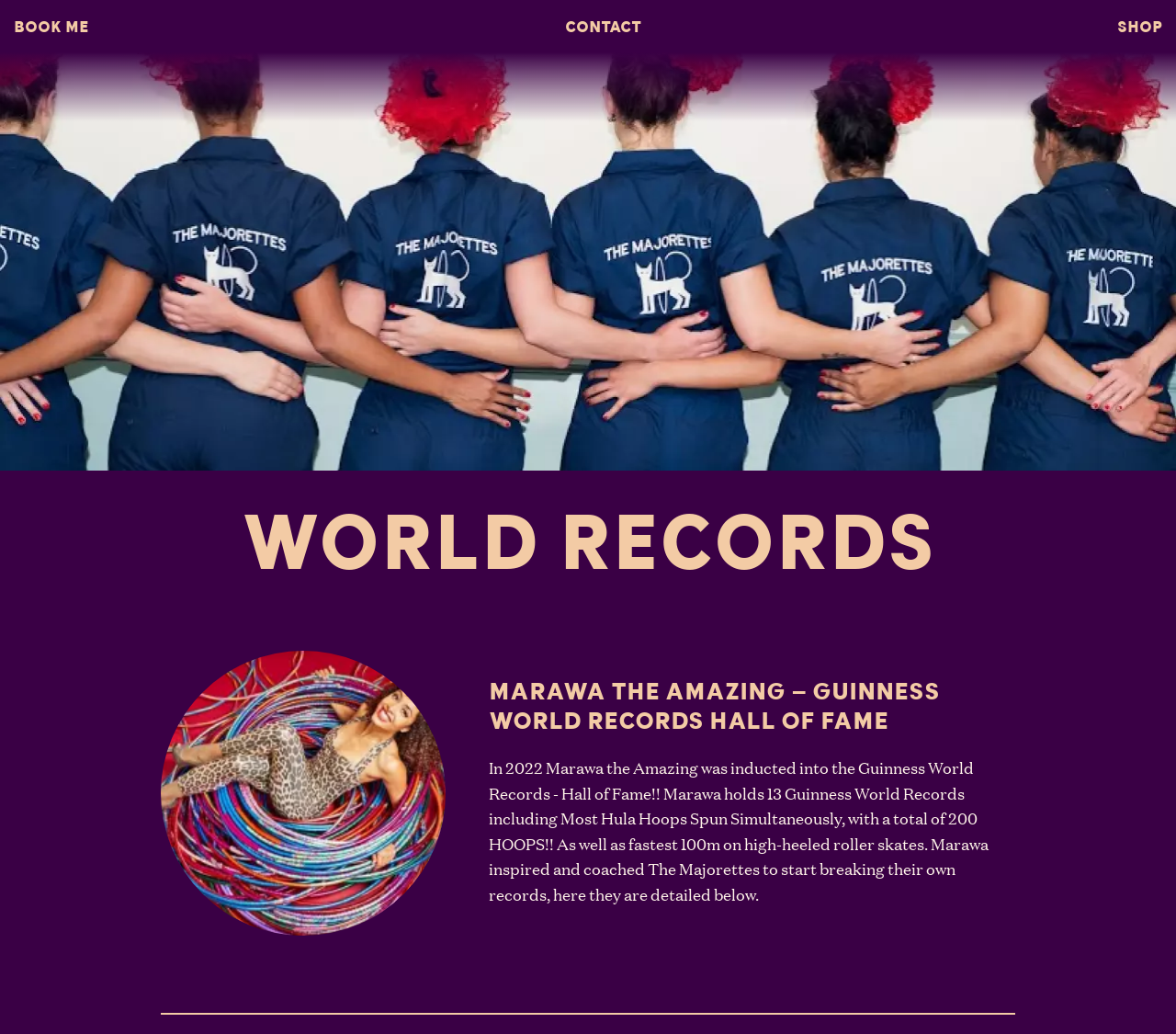Identify the bounding box for the UI element described as: "Shop". The coordinates should be four float numbers between 0 and 1, i.e., [left, top, right, bottom].

[0.95, 0.015, 0.988, 0.051]